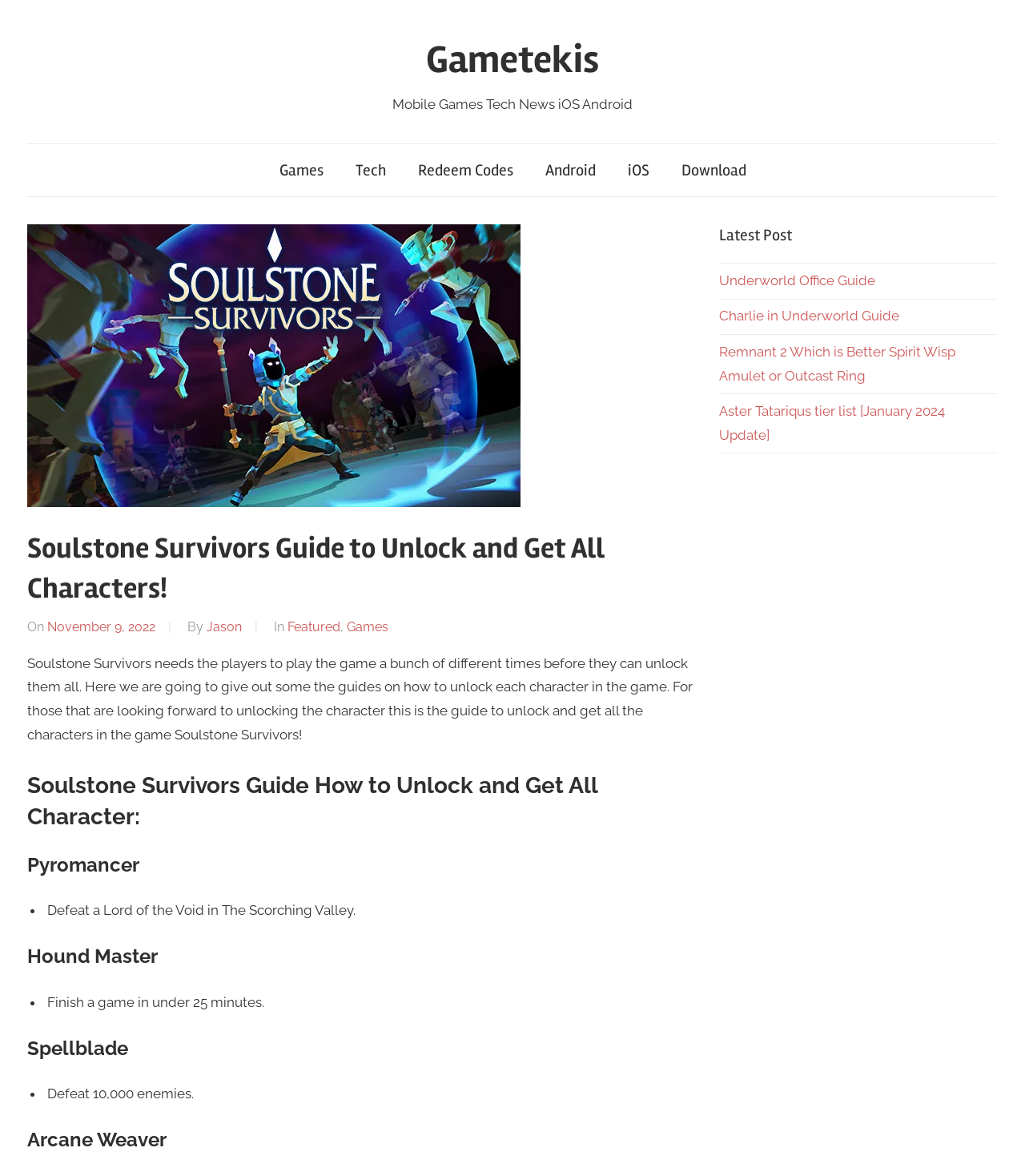What is the primary heading on this webpage?

Soulstone Survivors Guide to Unlock and Get All Characters!